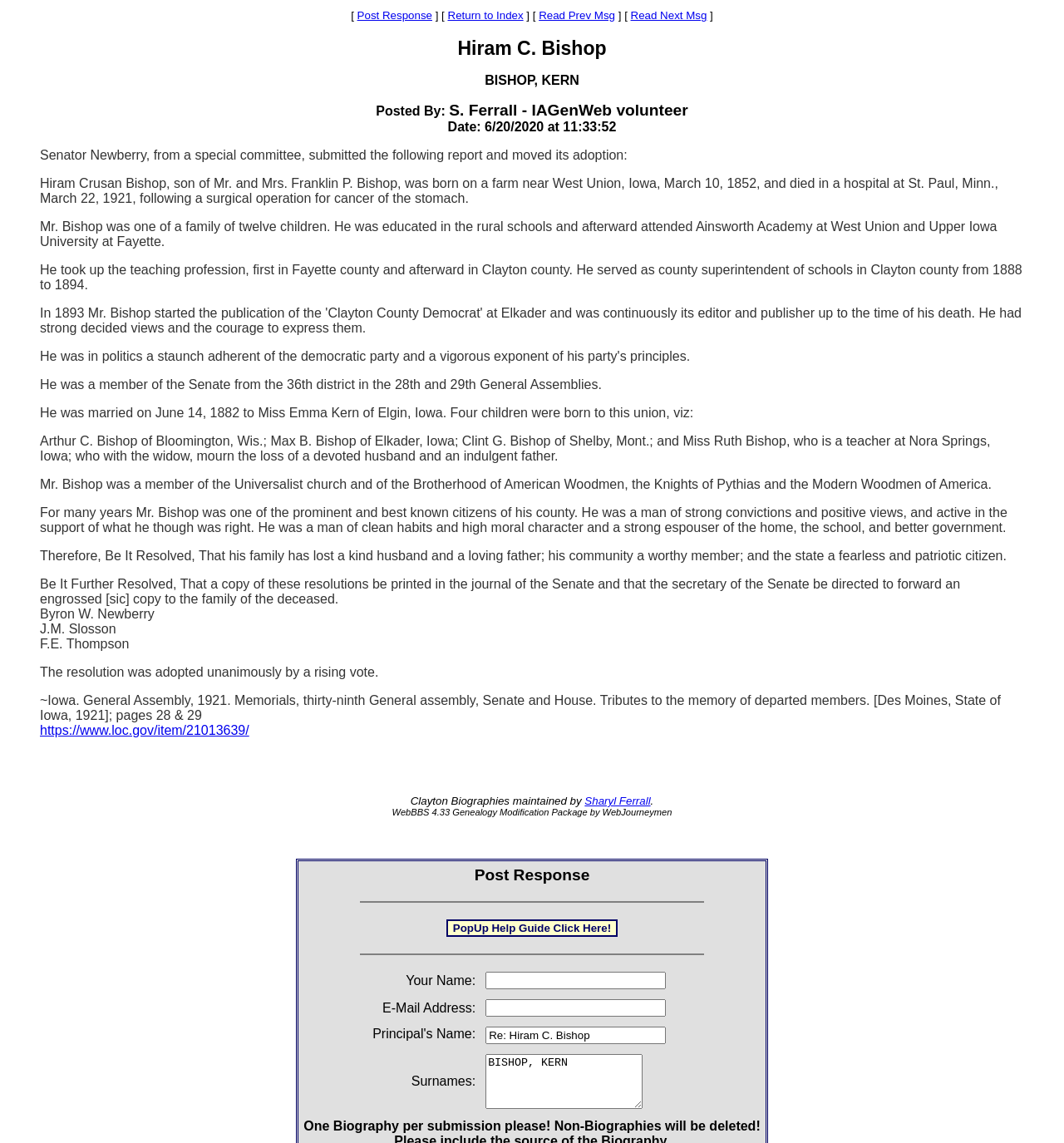Pinpoint the bounding box coordinates of the element that must be clicked to accomplish the following instruction: "Click on PopUp Help Guide Click Here!". The coordinates should be in the format of four float numbers between 0 and 1, i.e., [left, top, right, bottom].

[0.419, 0.804, 0.581, 0.82]